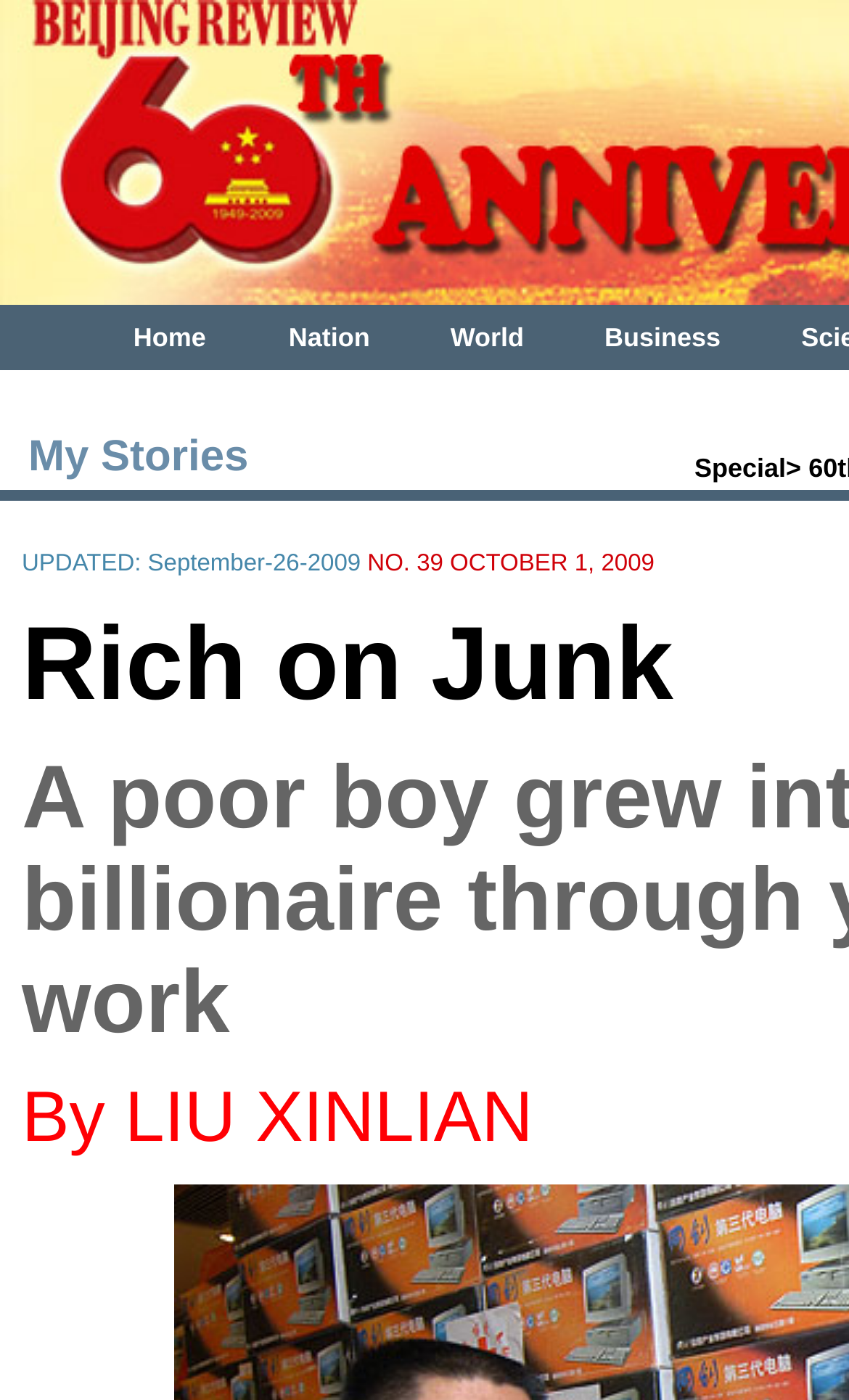What is the last link on the webpage?
Please provide a detailed and comprehensive answer to the question.

By examining the webpage structure, I can see that the last link on the webpage is 'Special', which is represented as a link element with a bounding box coordinate of [0.818, 0.323, 0.926, 0.345].